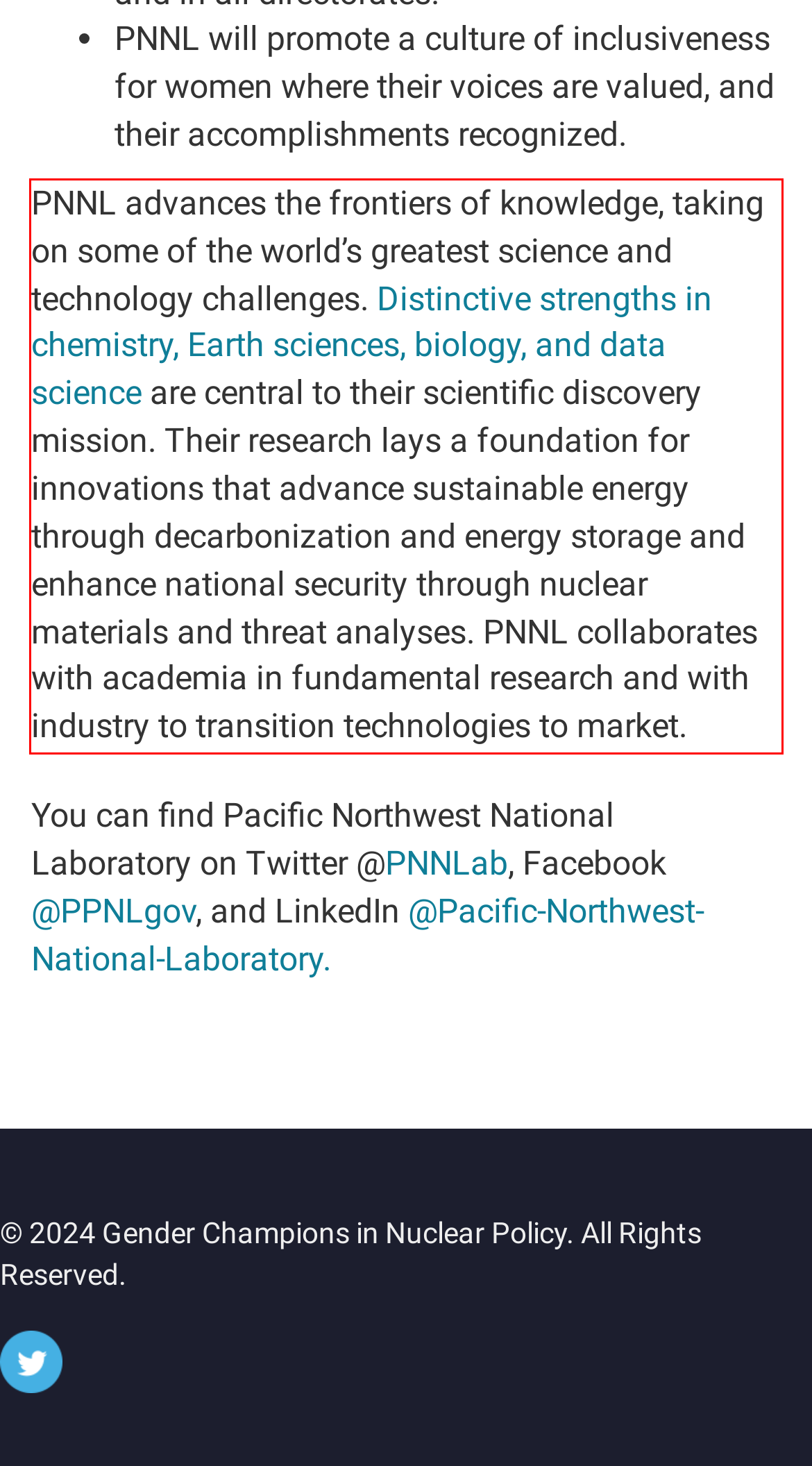Given a screenshot of a webpage containing a red bounding box, perform OCR on the text within this red bounding box and provide the text content.

PNNL advances the frontiers of knowledge, taking on some of the world’s greatest science and technology challenges. Distinctive strengths in chemistry, Earth sciences, biology, and data science are central to their scientific discovery mission. Their research lays a foundation for innovations that advance sustainable energy through decarbonization and energy storage and enhance national security through nuclear materials and threat analyses. PNNL collaborates with academia in fundamental research and with industry to transition technologies to market.